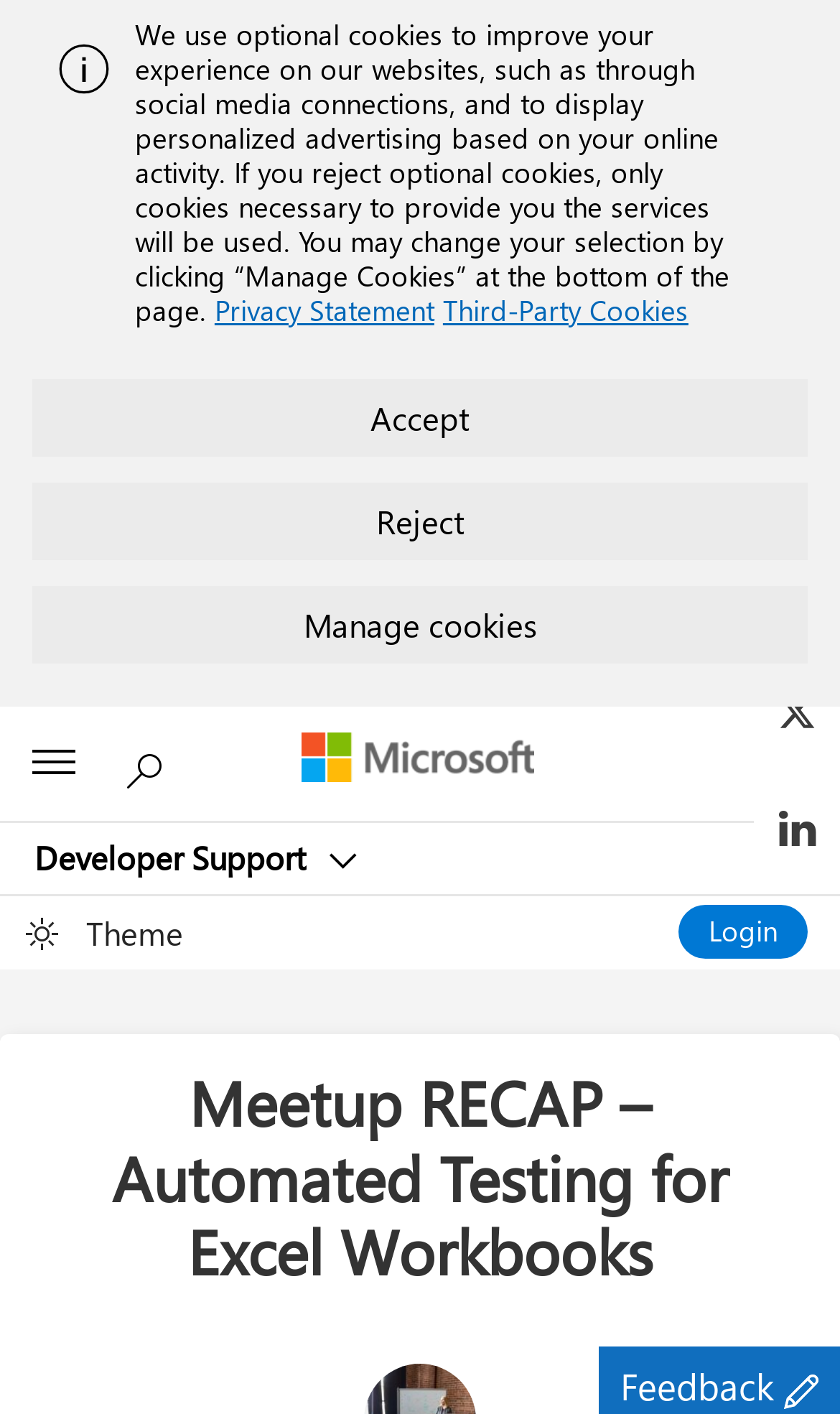Please identify the bounding box coordinates of the clickable region that I should interact with to perform the following instruction: "Click the Microsoft link". The coordinates should be expressed as four float numbers between 0 and 1, i.e., [left, top, right, bottom].

[0.349, 0.504, 0.646, 0.571]